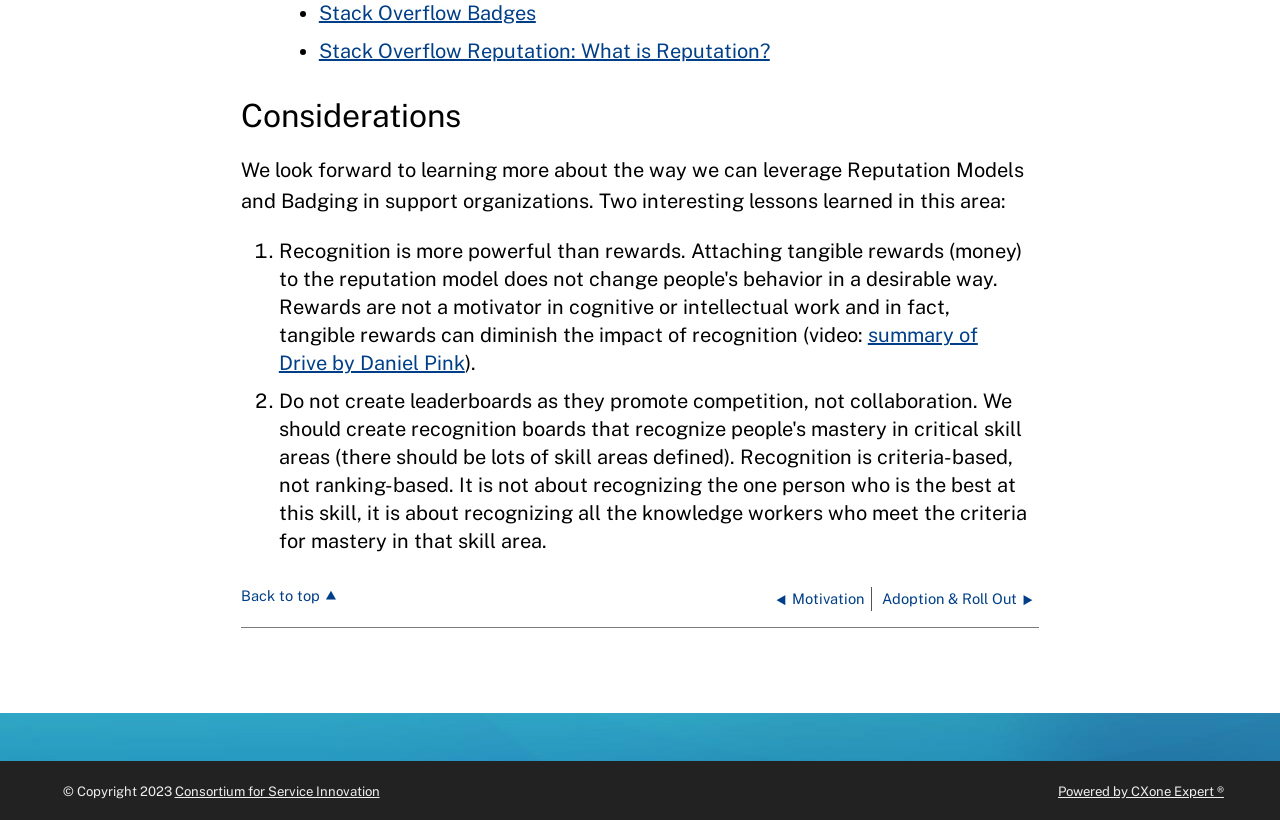Identify the bounding box for the described UI element: "Motivation".

[0.602, 0.723, 0.675, 0.744]